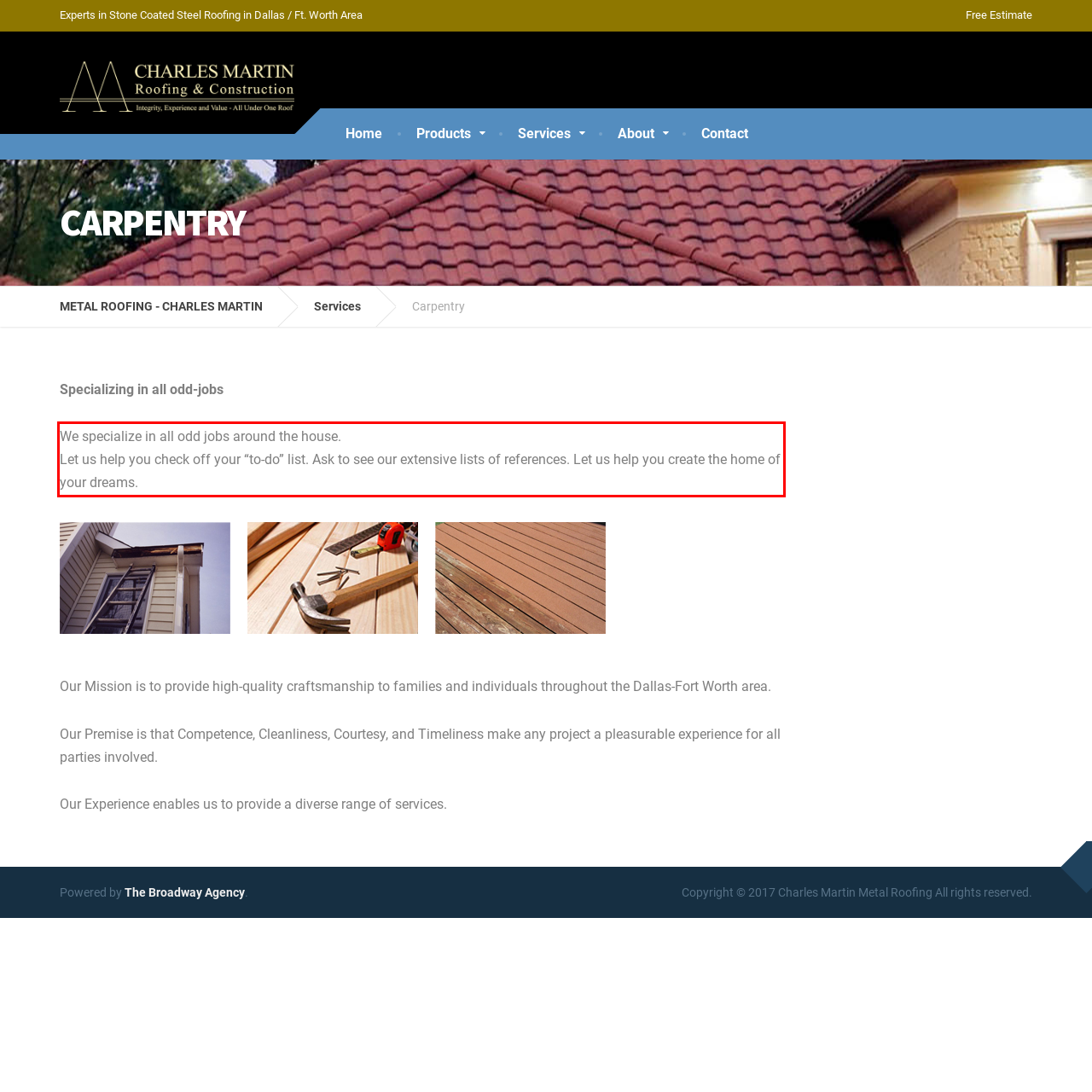Please examine the screenshot of the webpage and read the text present within the red rectangle bounding box.

We specialize in all odd jobs around the house. Let us help you check off your “to-do” list. Ask to see our extensive lists of references. Let us help you create the home of your dreams.